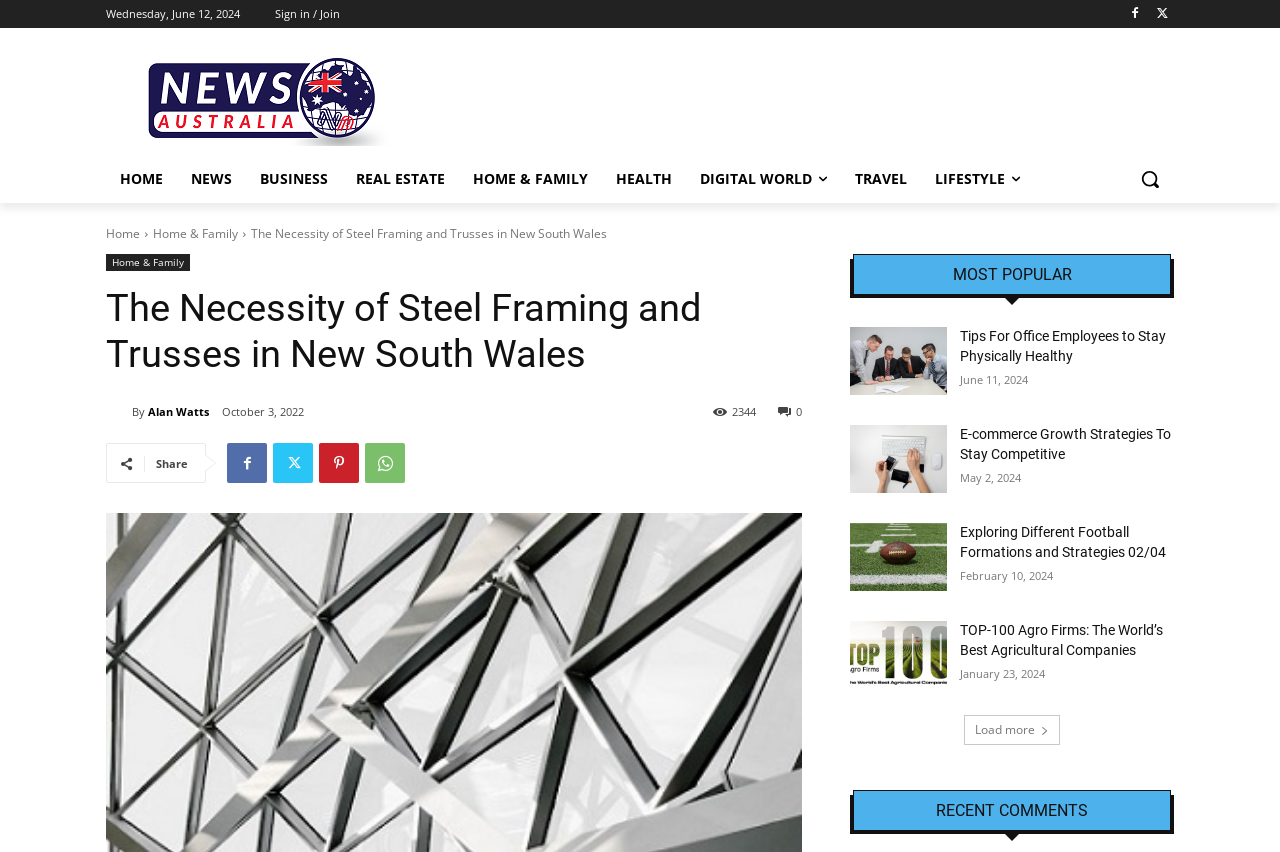Please specify the bounding box coordinates for the clickable region that will help you carry out the instruction: "Search for something".

[0.88, 0.182, 0.917, 0.238]